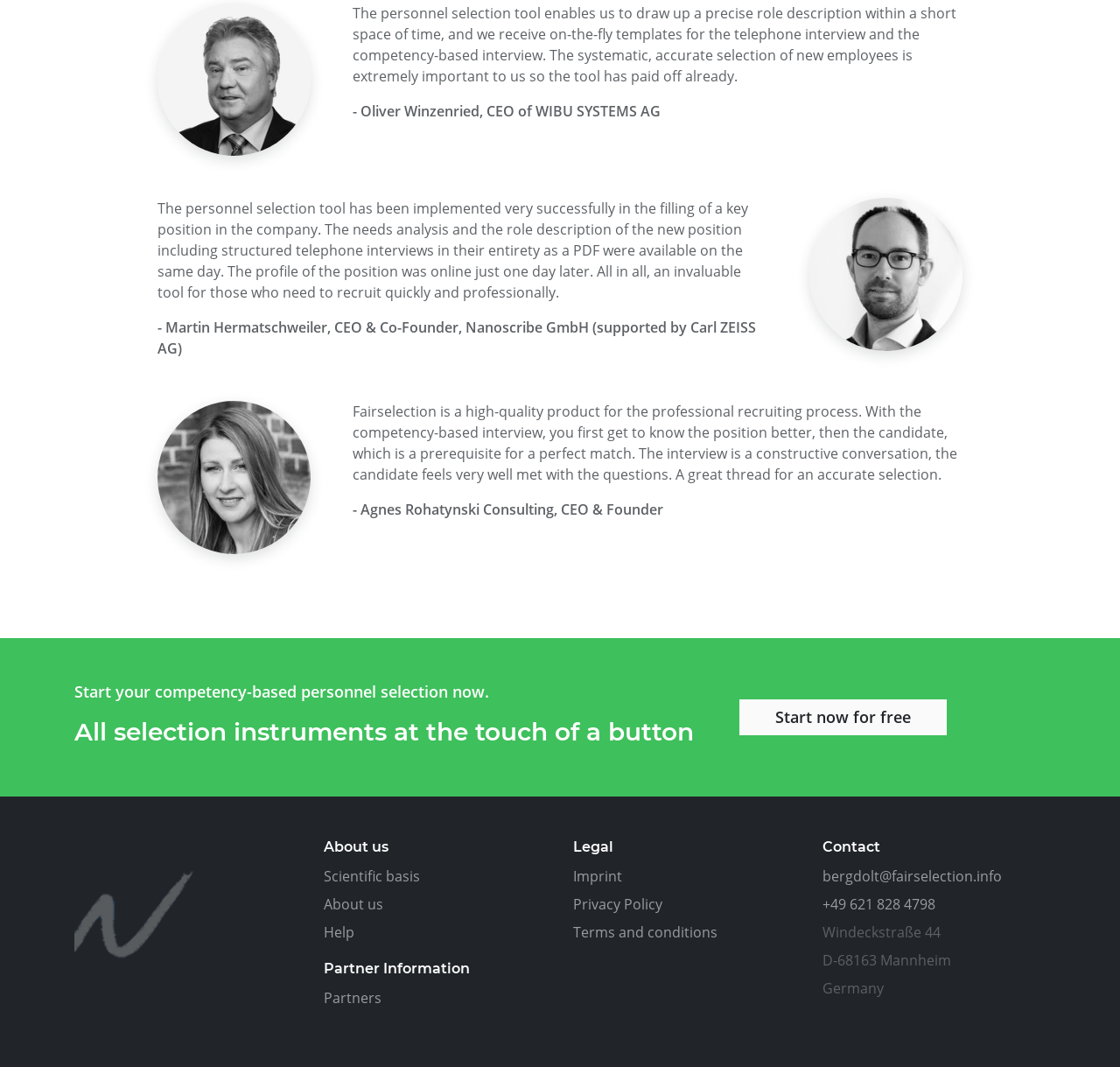Please specify the bounding box coordinates of the clickable section necessary to execute the following command: "Get information about the scientific basis".

[0.289, 0.812, 0.375, 0.83]